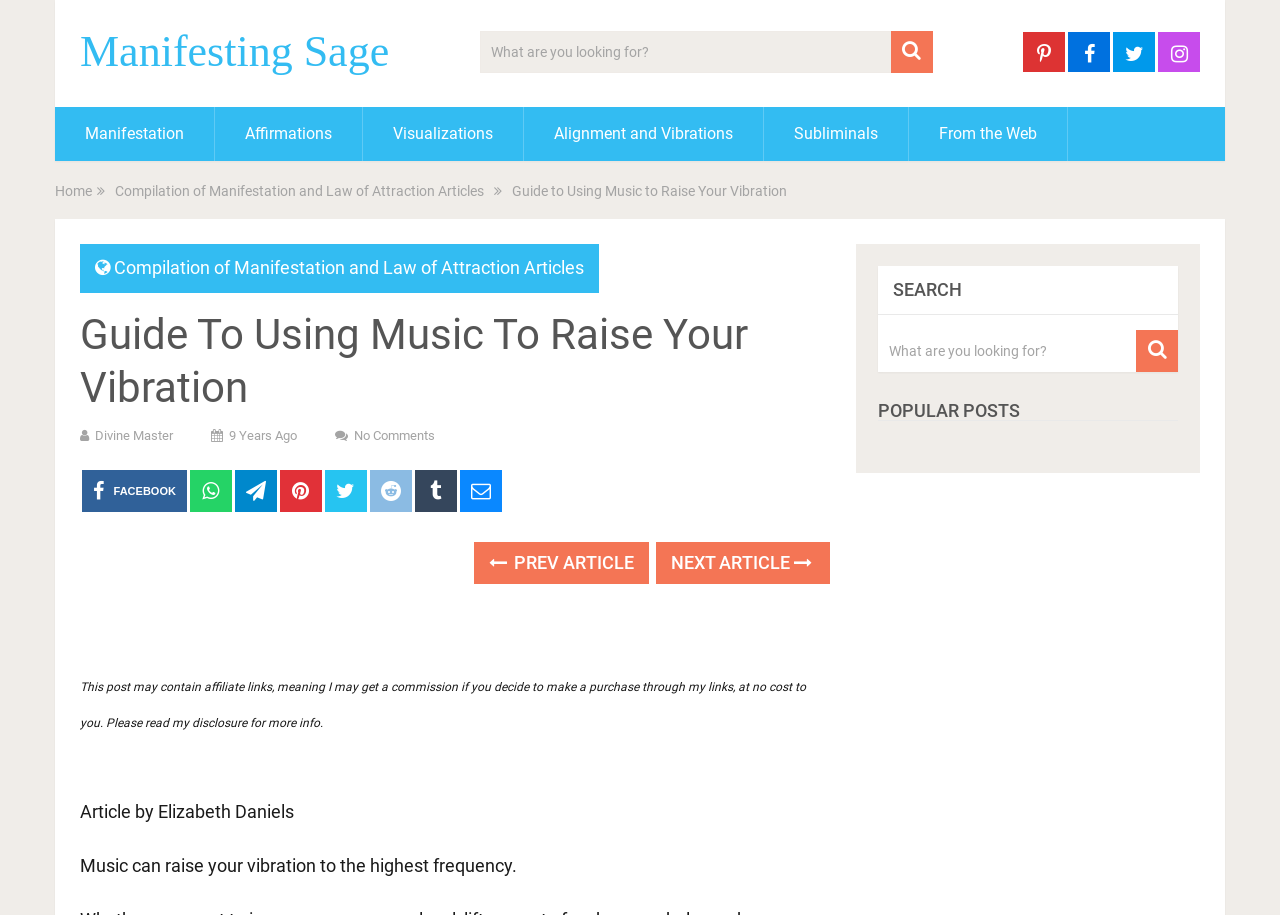Pinpoint the bounding box coordinates of the element you need to click to execute the following instruction: "Read the next article". The bounding box should be represented by four float numbers between 0 and 1, in the format [left, top, right, bottom].

[0.513, 0.592, 0.649, 0.638]